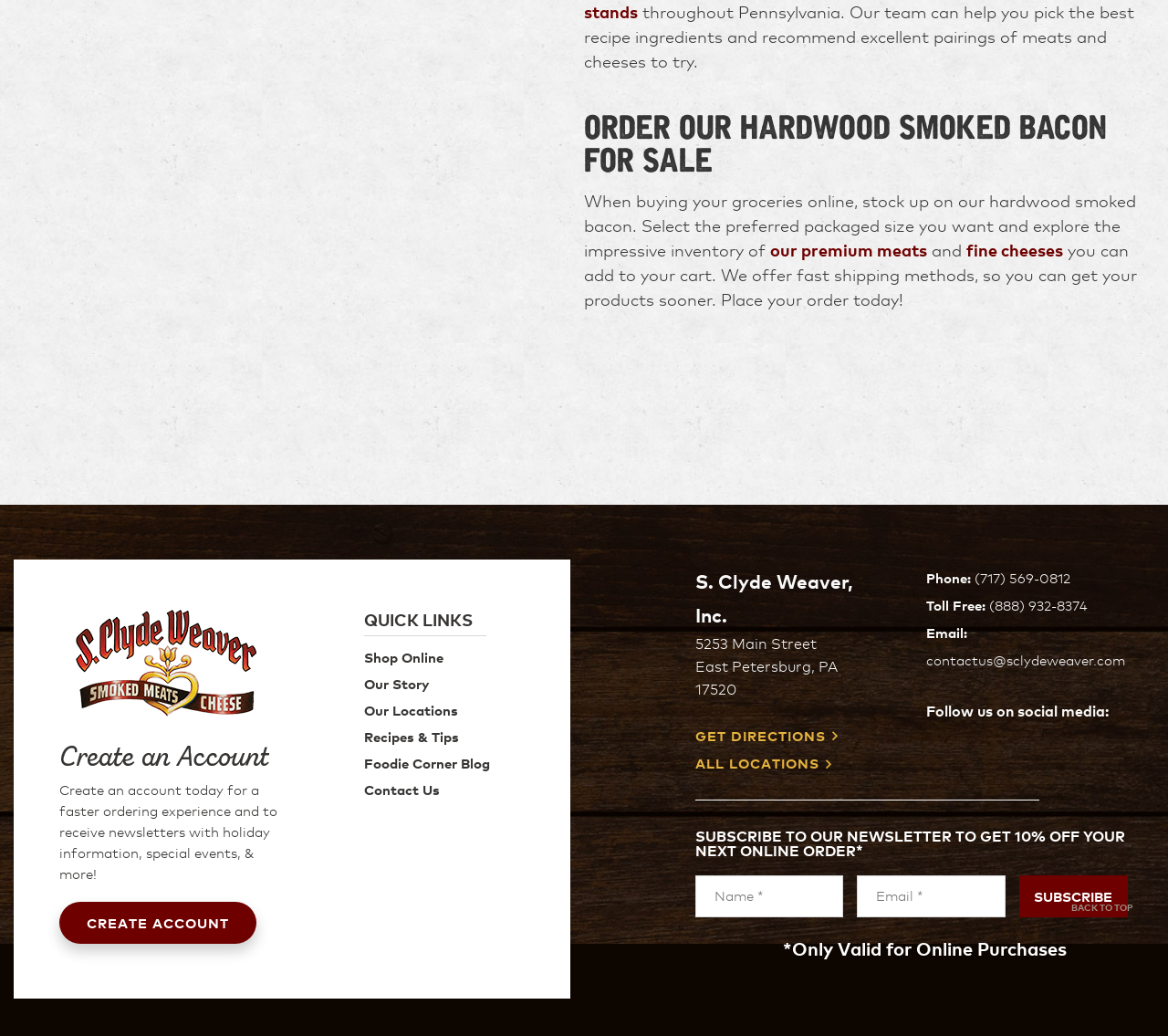Can you find the bounding box coordinates for the element that needs to be clicked to execute this instruction: "Subscribe to the newsletter"? The coordinates should be given as four float numbers between 0 and 1, i.e., [left, top, right, bottom].

[0.873, 0.845, 0.965, 0.886]